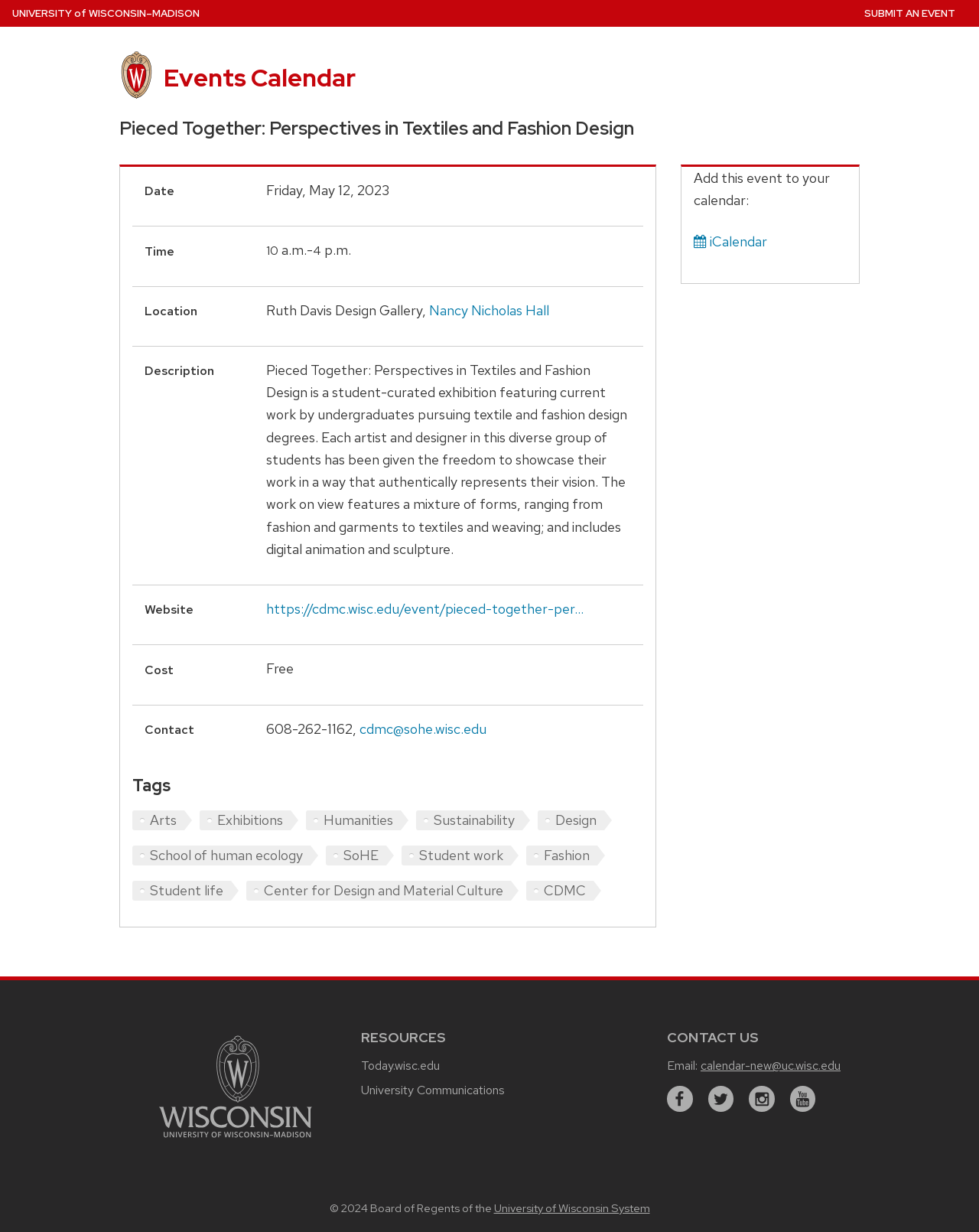Identify the bounding box of the UI component described as: "Next".

None